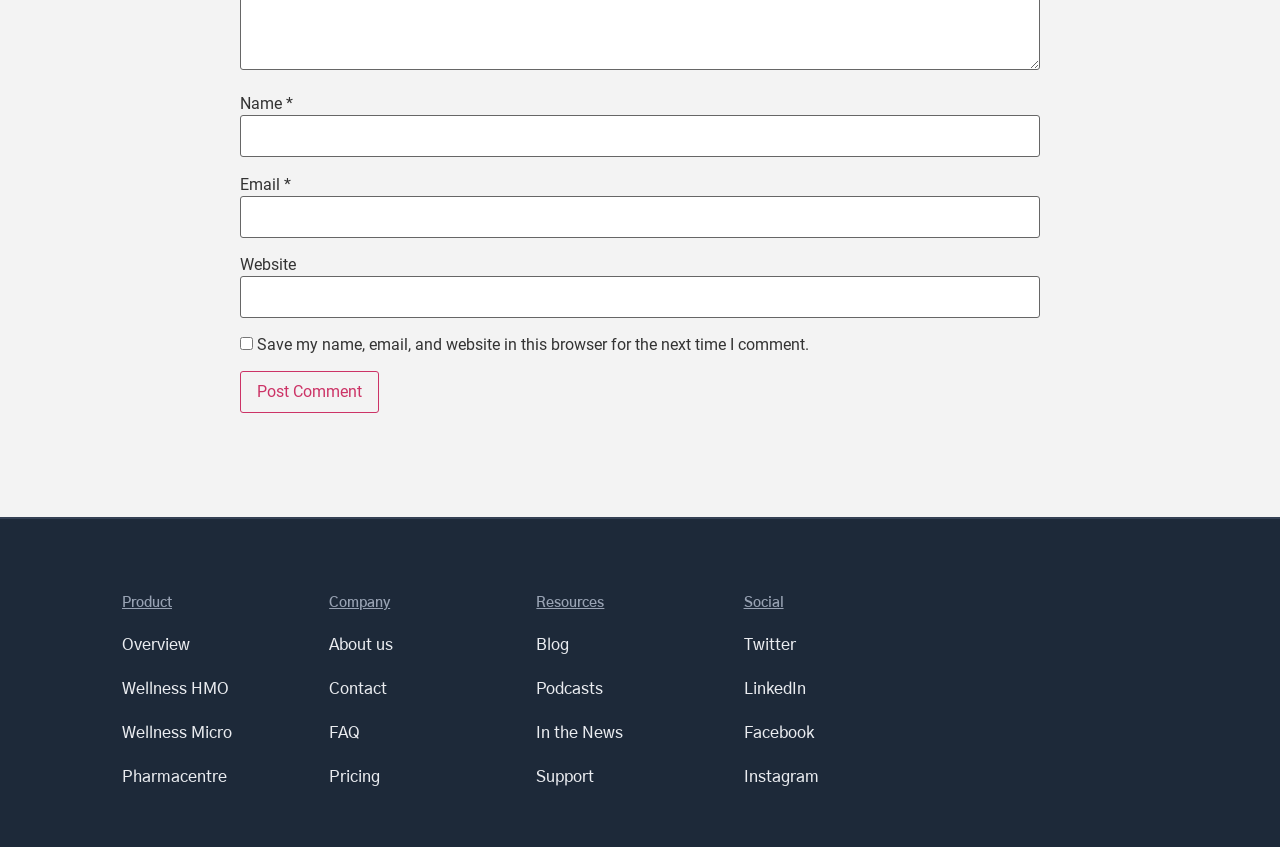What is the label of the first textbox?
From the image, provide a succinct answer in one word or a short phrase.

Name